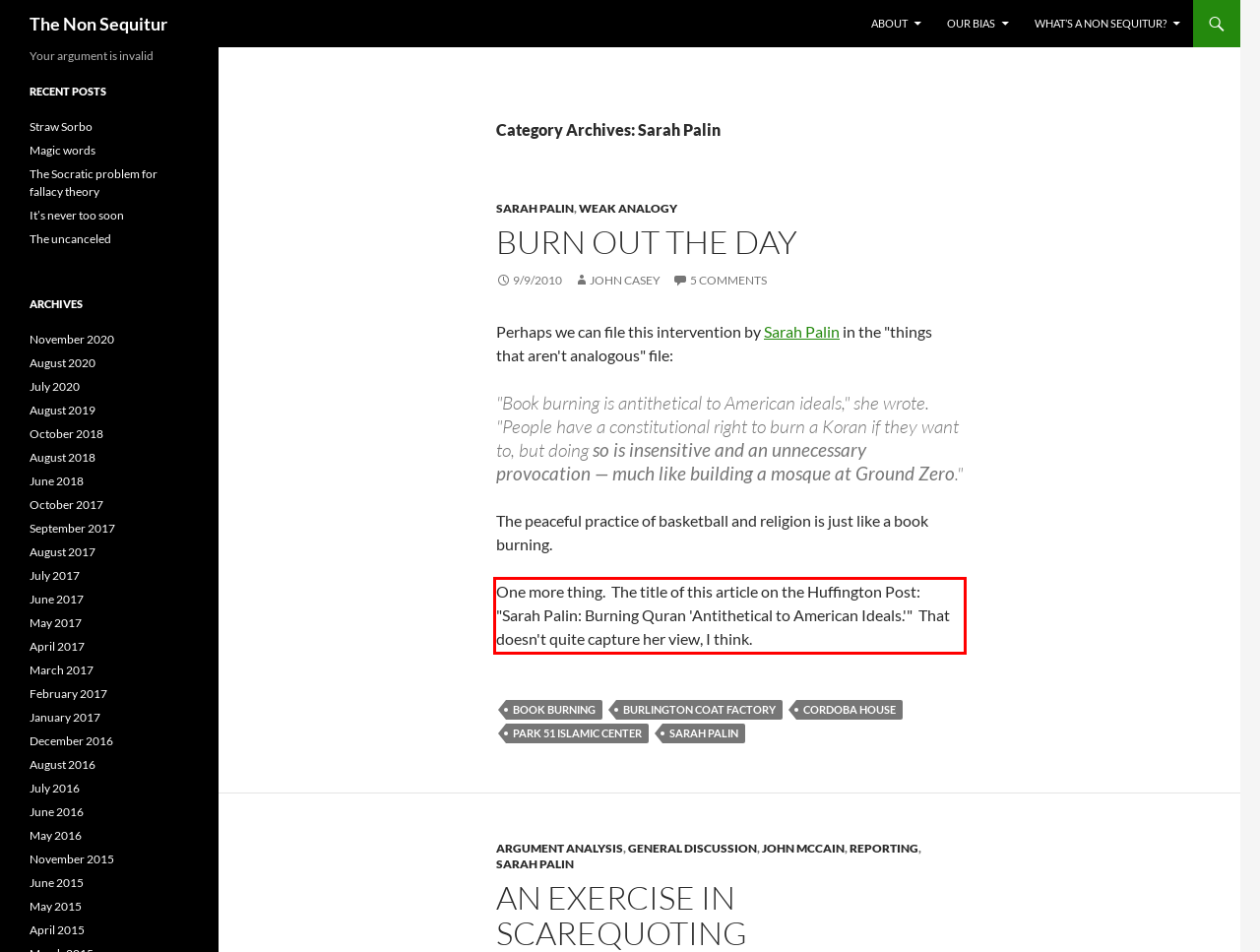There is a screenshot of a webpage with a red bounding box around a UI element. Please use OCR to extract the text within the red bounding box.

One more thing. The title of this article on the Huffington Post: "Sarah Palin: Burning Quran 'Antithetical to American Ideals.'" That doesn't quite capture her view, I think.